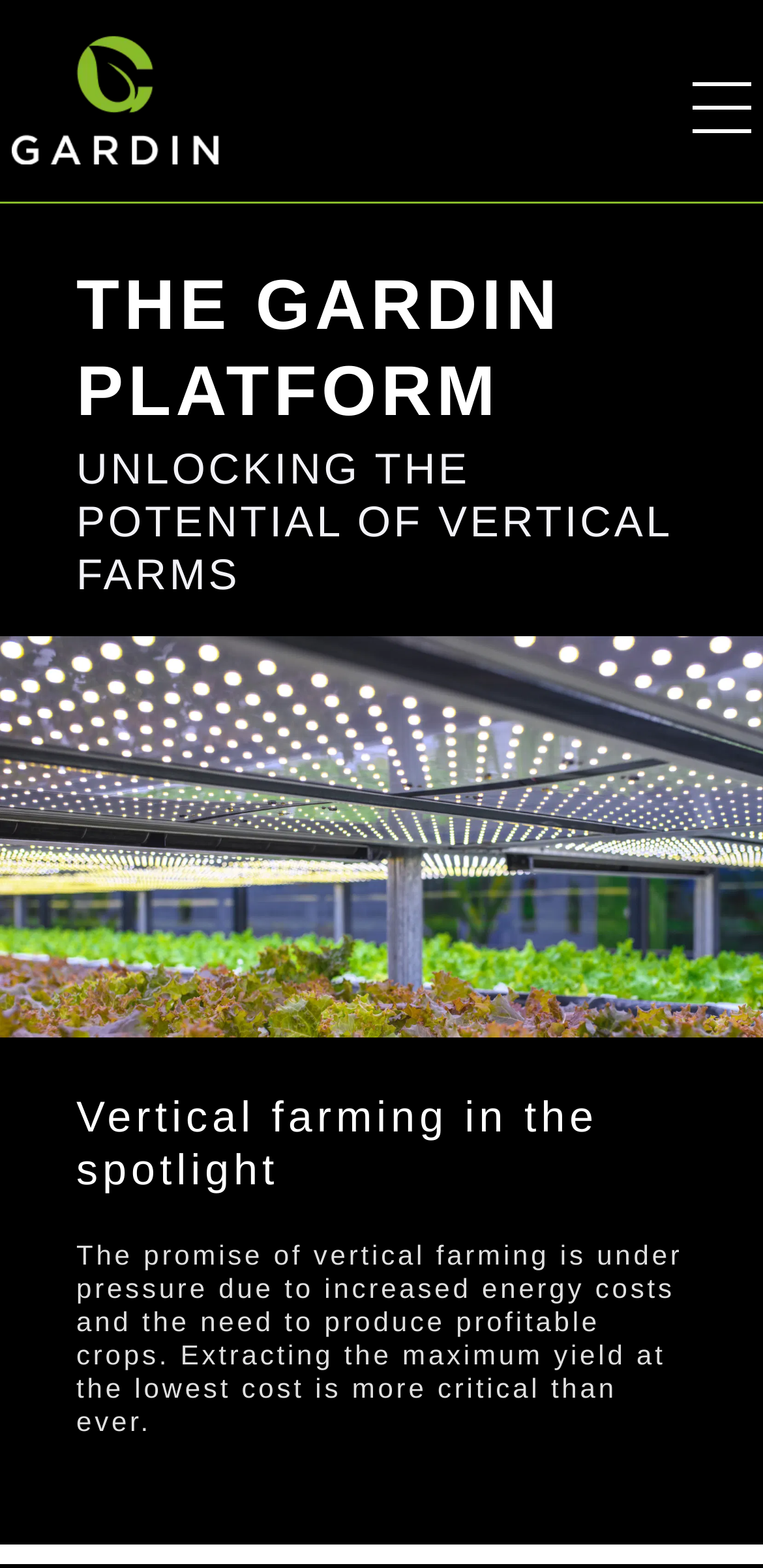What is the challenge faced by vertical farming?
Using the information from the image, answer the question thoroughly.

The challenge faced by vertical farming is mentioned in the text on the webpage, which states that 'The promise of vertical farming is under pressure due to increased energy costs and the need to produce profitable crops'.